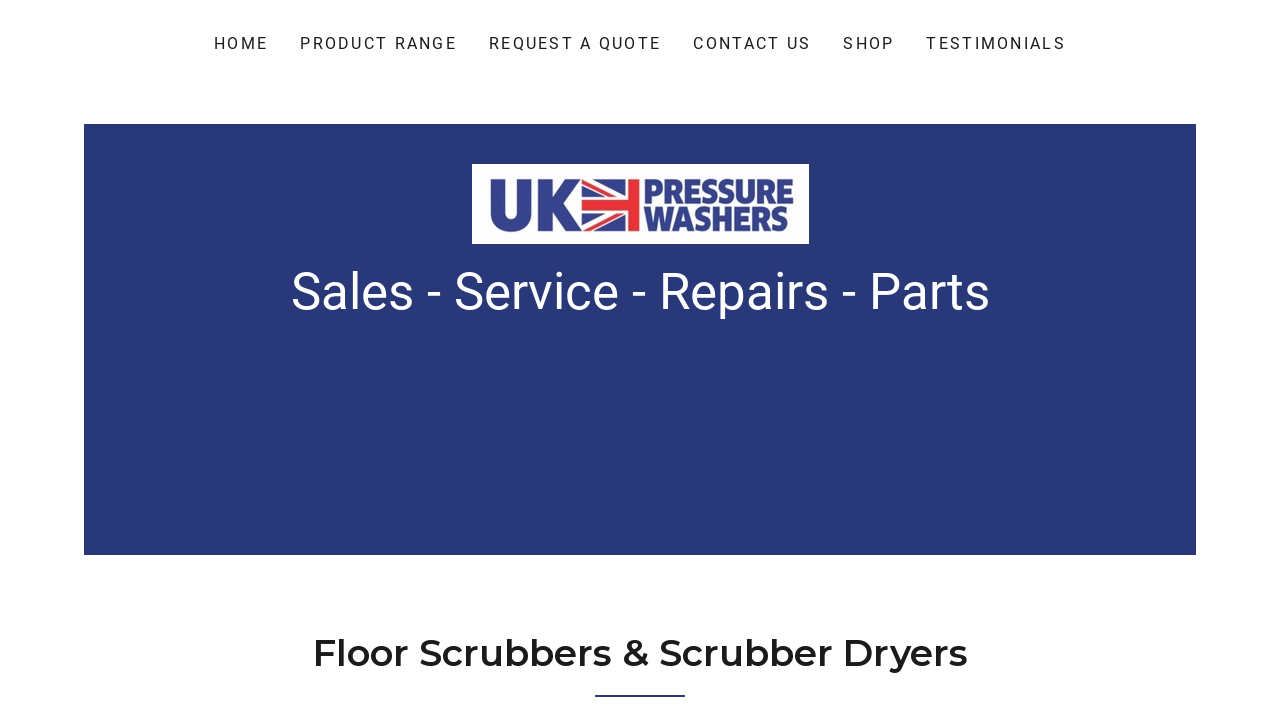Please reply with a single word or brief phrase to the question: 
What services are offered by the company?

Sales - Service - Repairs - Parts